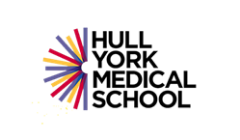What is the school's mission?
Using the image as a reference, deliver a detailed and thorough answer to the question.

The logo serves to represent the school's mission in contributing to health education and research within the community, and is associated with initiatives aimed at improving health and wellbeing.